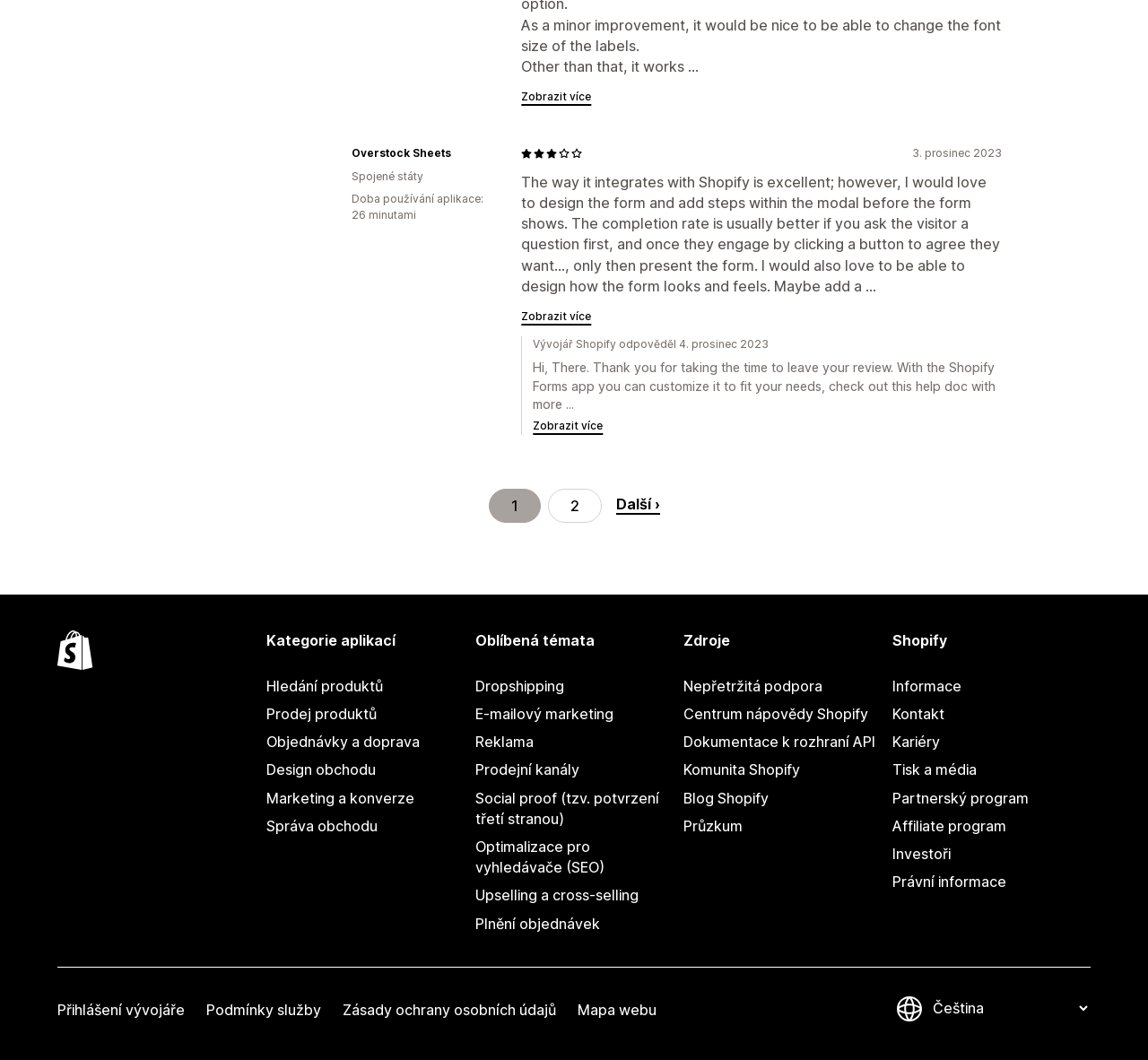Predict the bounding box for the UI component with the following description: "Zásady ochrany osobních údajů".

[0.298, 0.94, 0.484, 0.966]